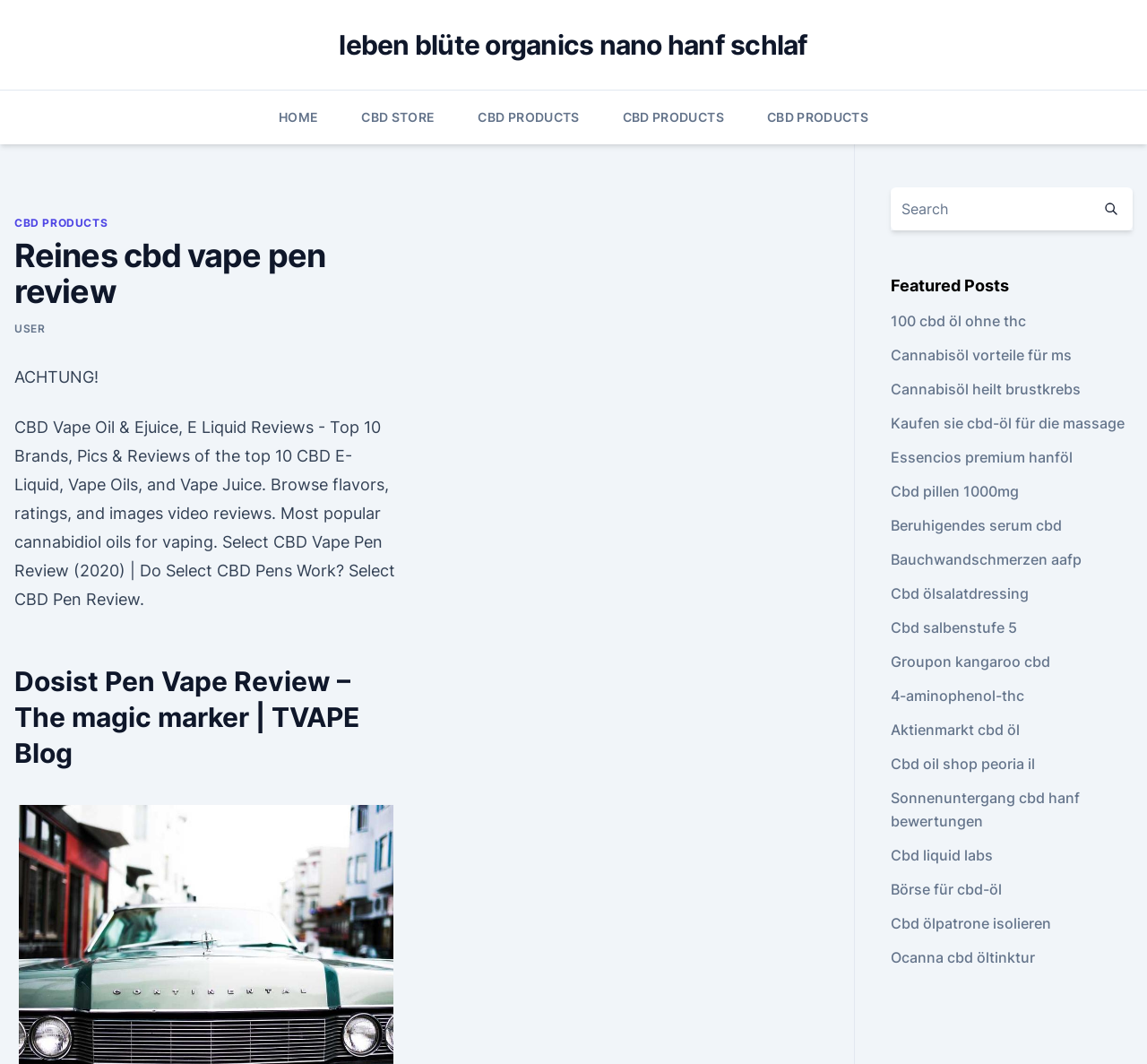Determine the bounding box coordinates for the area that should be clicked to carry out the following instruction: "Browse the Featured Posts".

[0.776, 0.257, 0.988, 0.281]